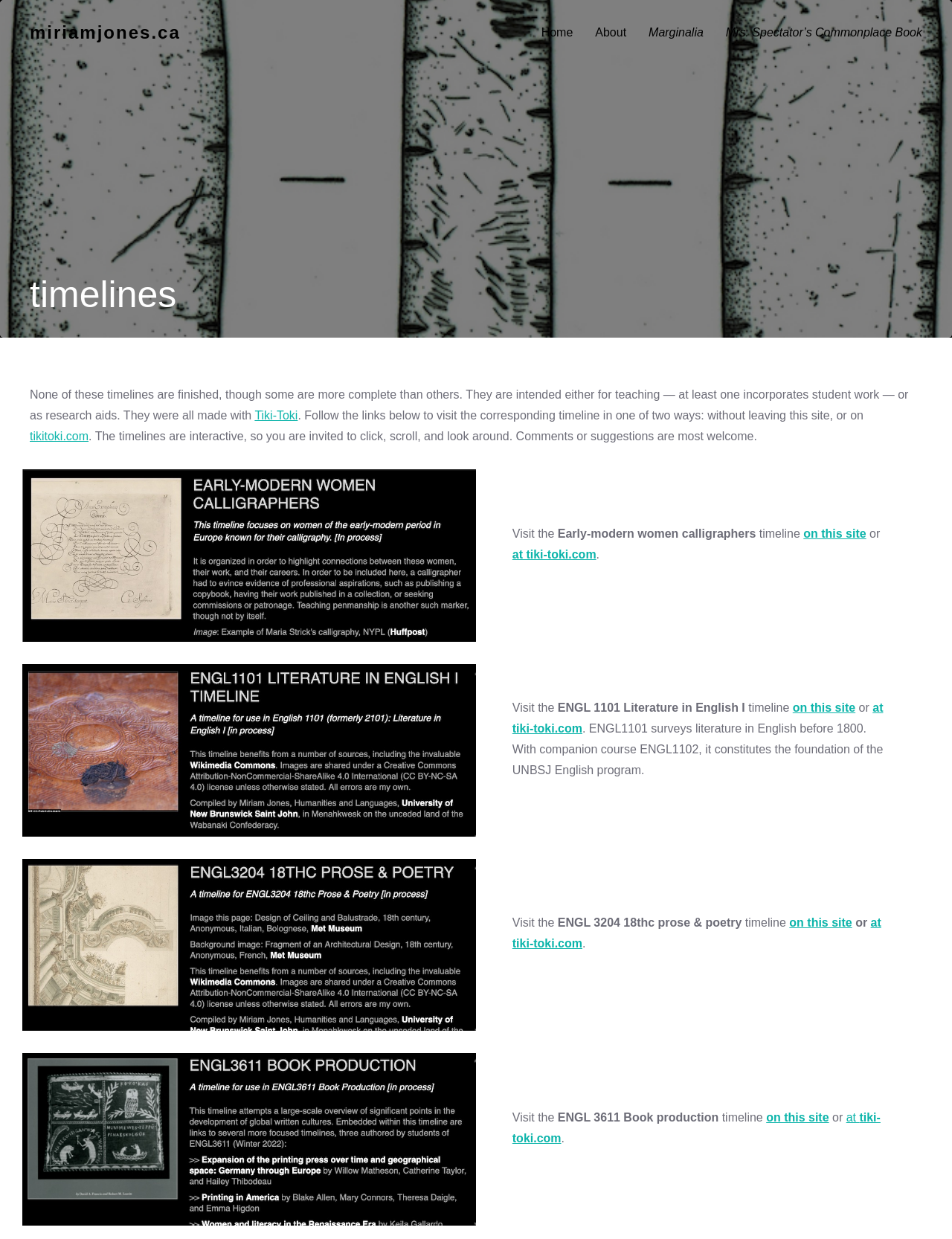Could you determine the bounding box coordinates of the clickable element to complete the instruction: "Explore the 'ENGL 1101 Literature in English I' timeline at tiki-toki.com"? Provide the coordinates as four float numbers between 0 and 1, i.e., [left, top, right, bottom].

[0.538, 0.566, 0.626, 0.593]